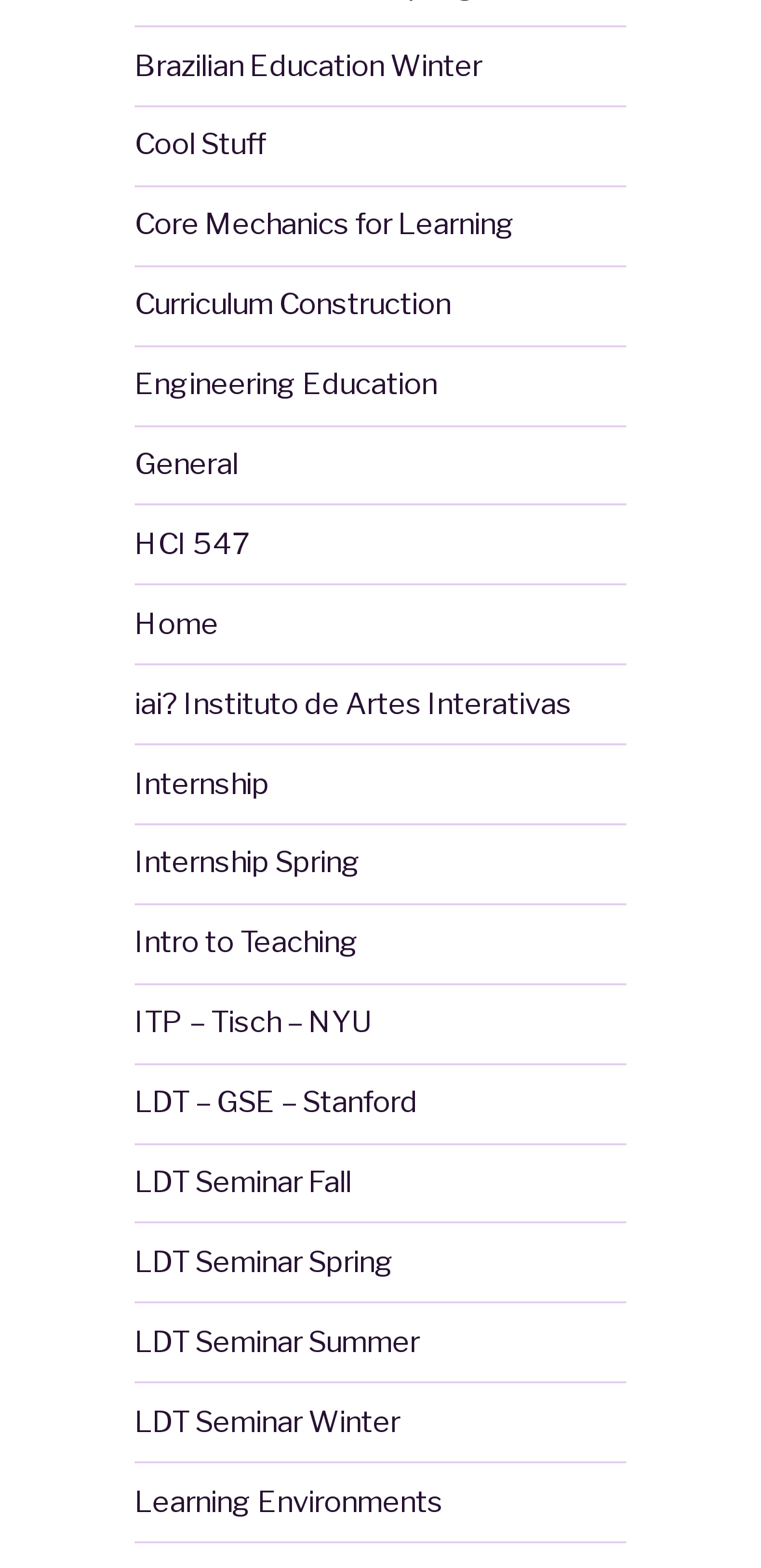Please indicate the bounding box coordinates of the element's region to be clicked to achieve the instruction: "Find HOW TO FIND US". Provide the coordinates as four float numbers between 0 and 1, i.e., [left, top, right, bottom].

None